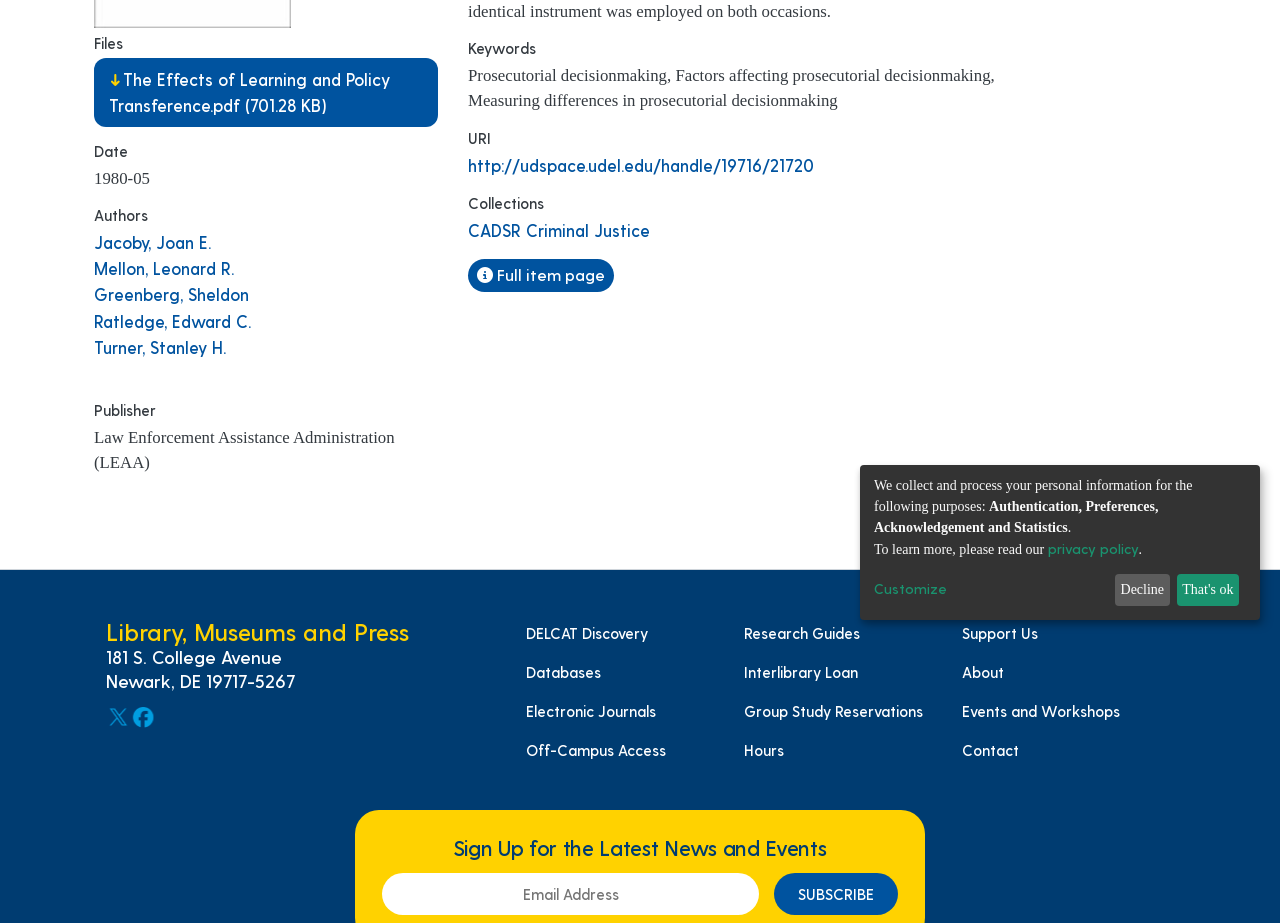Identify the bounding box for the UI element described as: "parent_node: Email Address name="subscribe" value="Subscribe"". The coordinates should be four float numbers between 0 and 1, i.e., [left, top, right, bottom].

[0.605, 0.946, 0.702, 0.991]